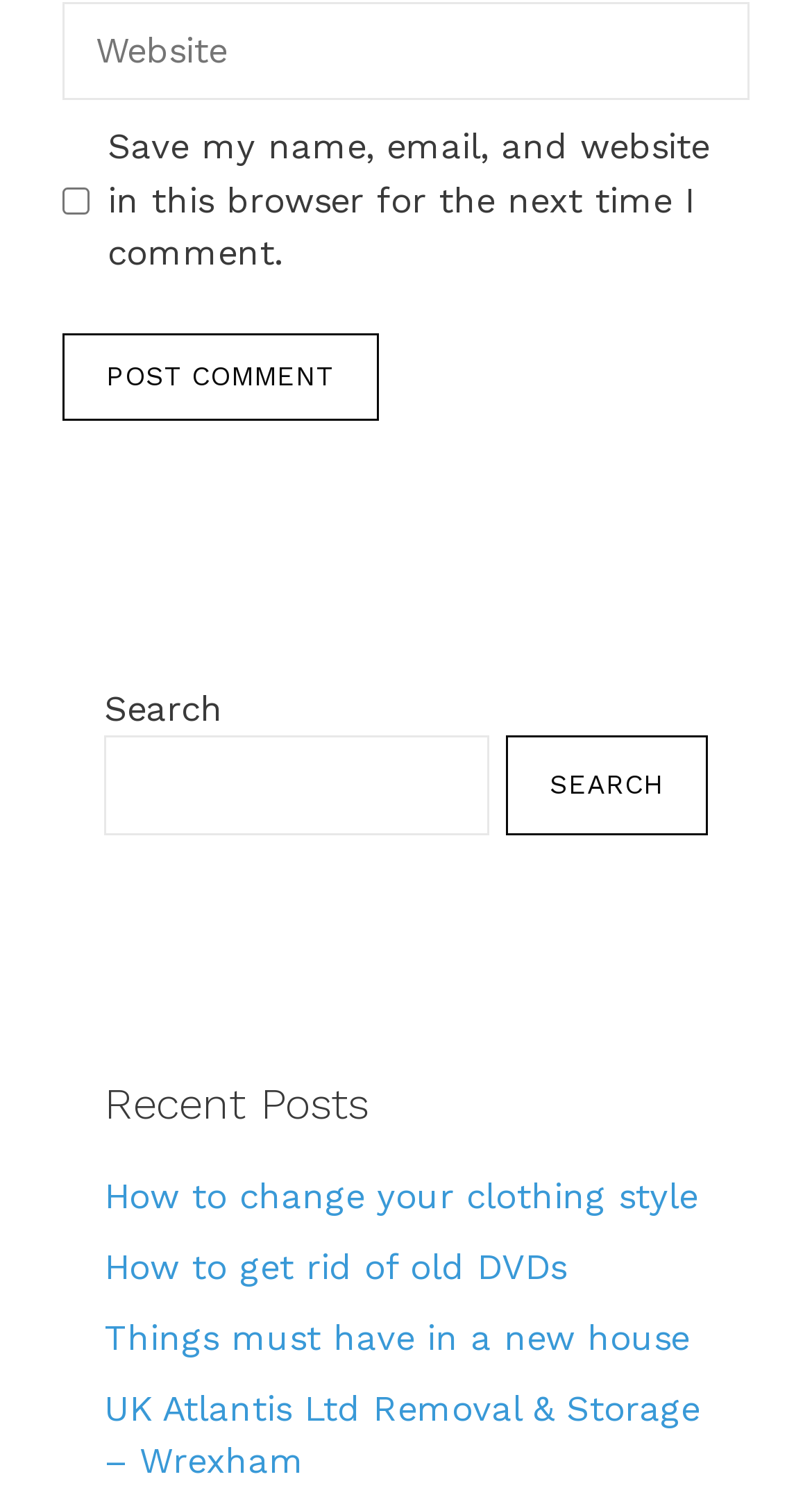Identify the coordinates of the bounding box for the element that must be clicked to accomplish the instruction: "Enter website".

[0.077, 0.001, 0.923, 0.067]